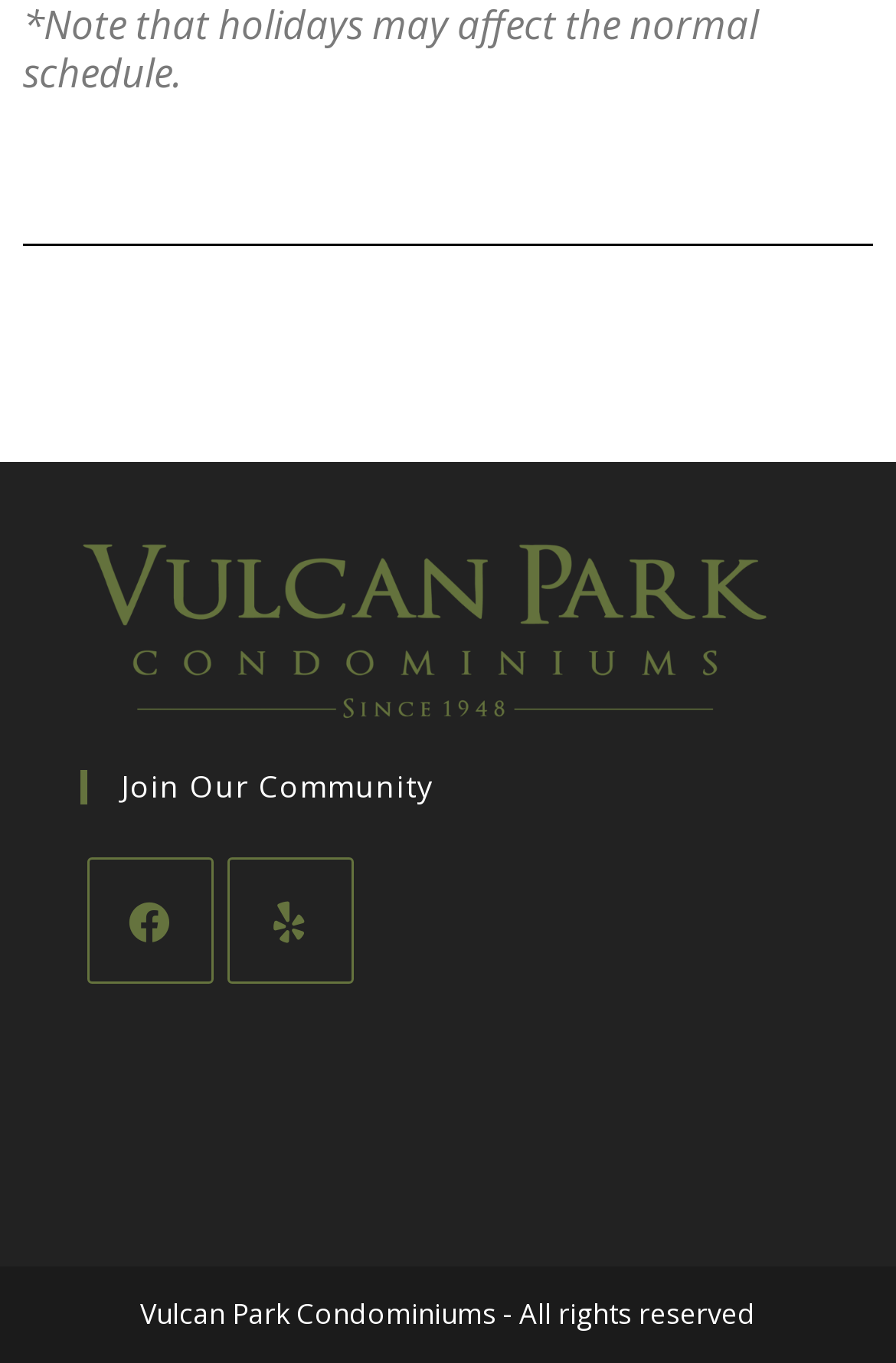What is the copyright statement?
Using the details shown in the screenshot, provide a comprehensive answer to the question.

The copyright statement can be found at the bottom of the webpage, which states 'Vulcan Park Condominiums - All rights reserved'.